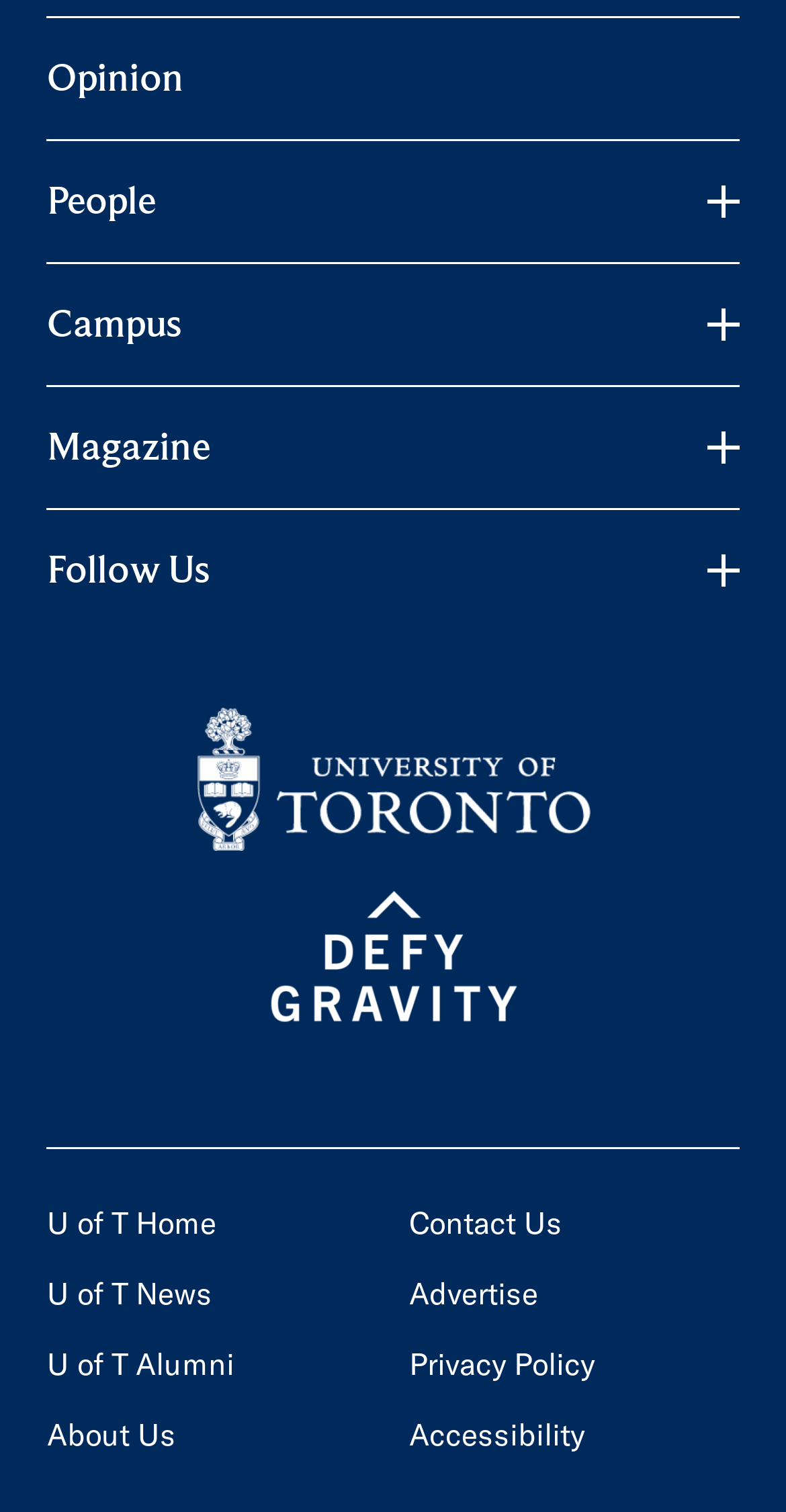Using the provided element description "business", determine the bounding box coordinates of the UI element.

None